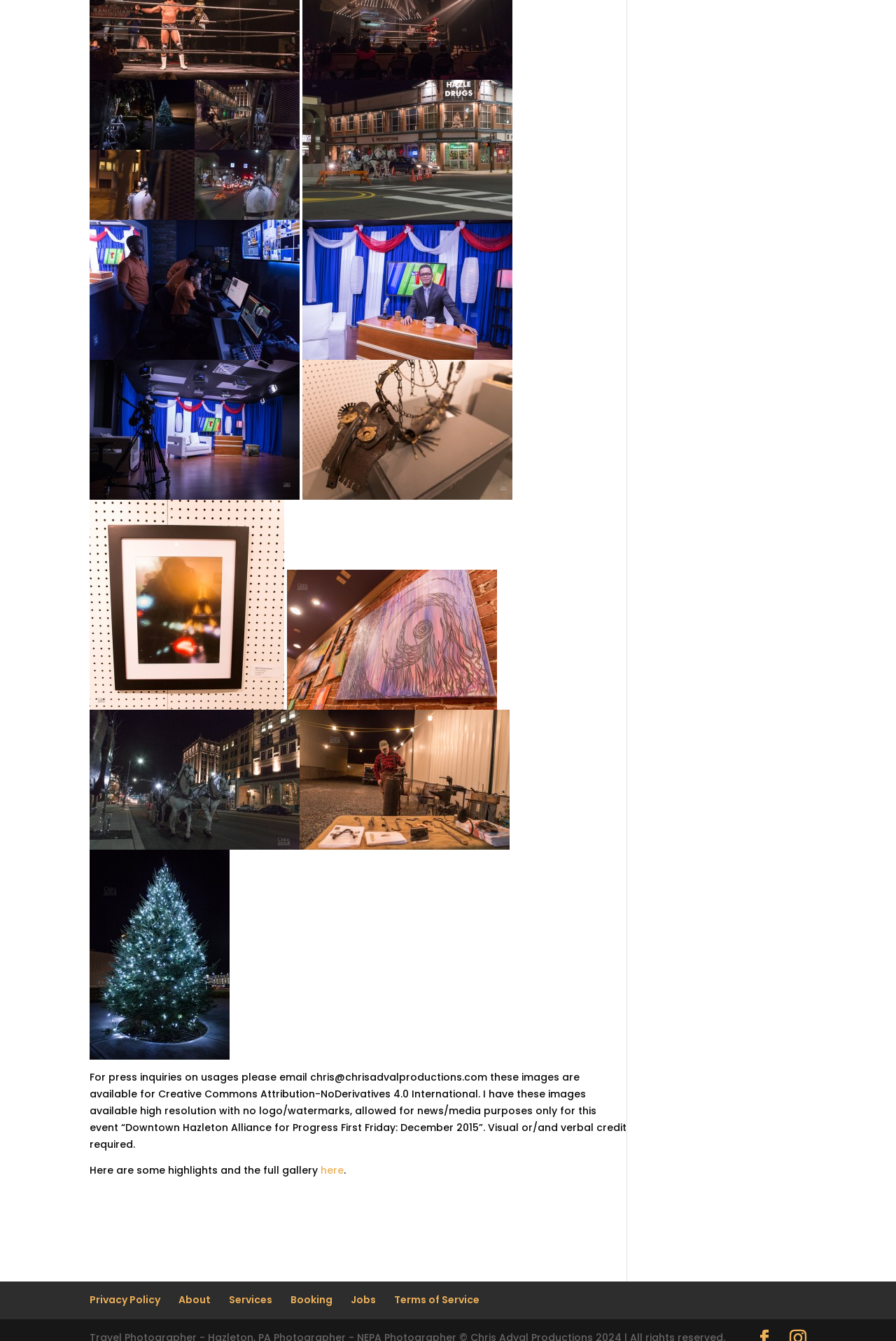Please identify the coordinates of the bounding box that should be clicked to fulfill this instruction: "Check the Privacy Policy".

[0.1, 0.964, 0.179, 0.974]